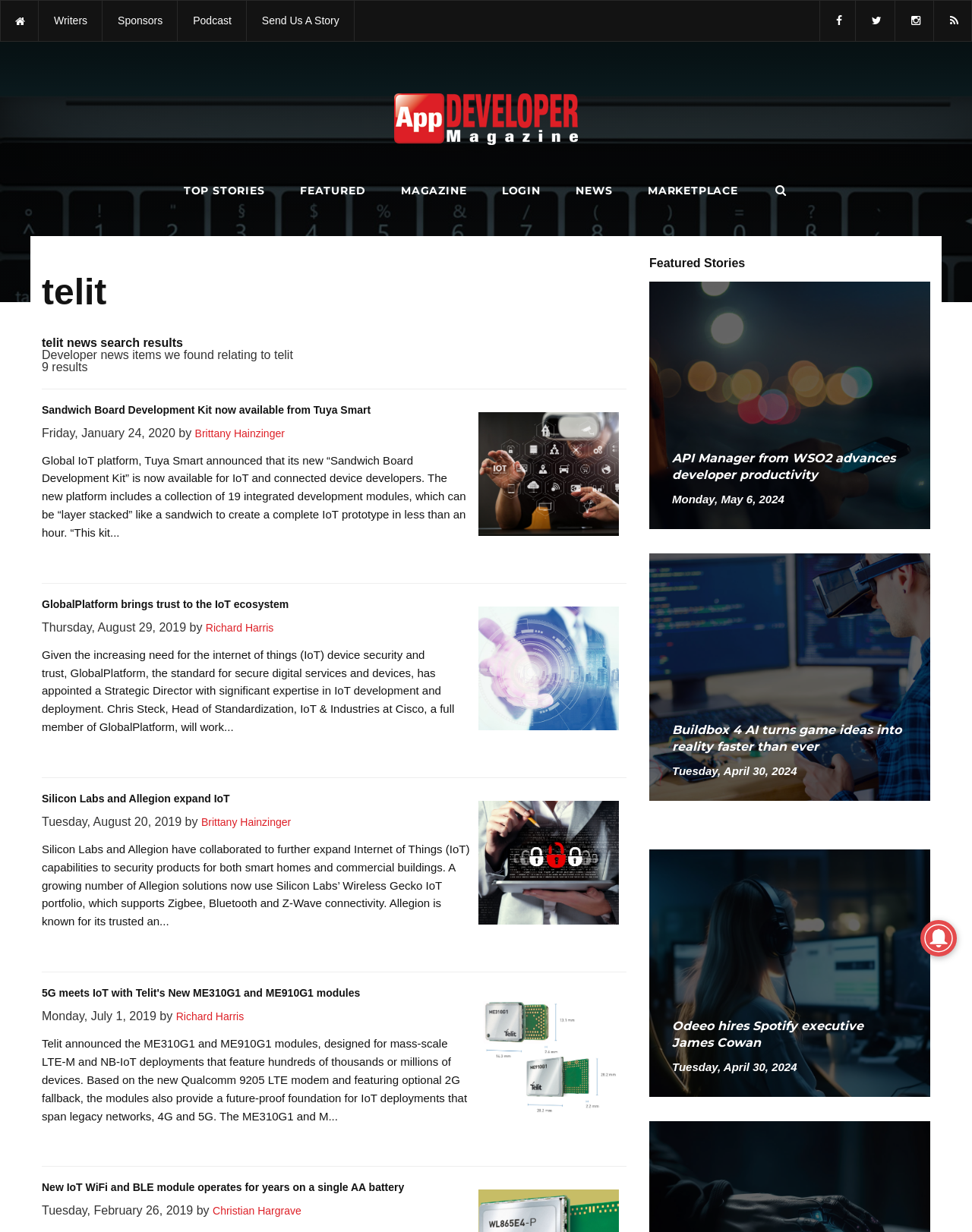What is the name of the company that announced a new 'Sandwich Board Development Kit'? Refer to the image and provide a one-word or short phrase answer.

Tuya Smart